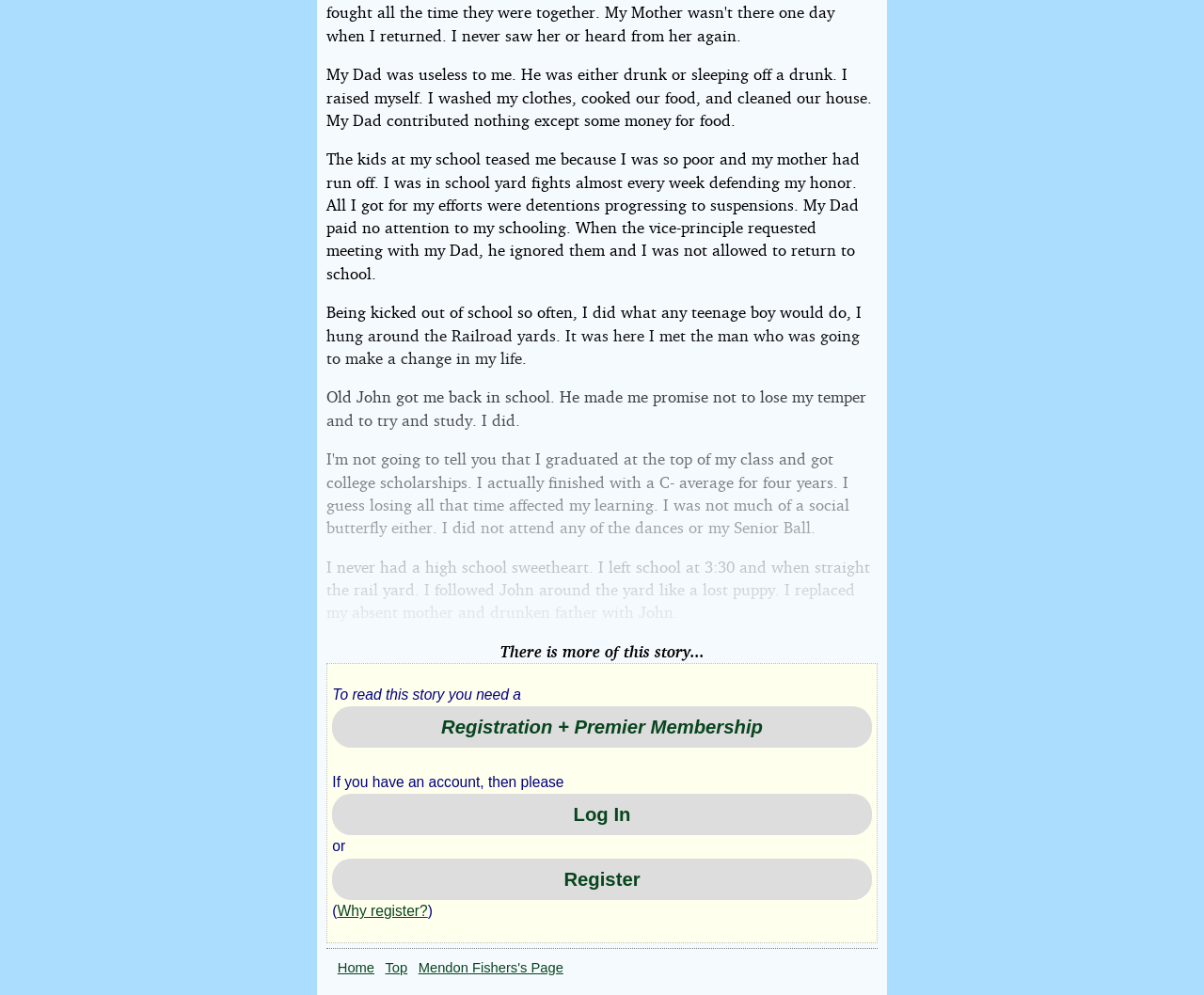What is required to read the full story?
Refer to the image and offer an in-depth and detailed answer to the question.

The webpage indicates that to read the full story, one needs to have a 'Registration + Premier Membership'. This is stated in the text 'To read this story you need a Registration + Premier Membership'.